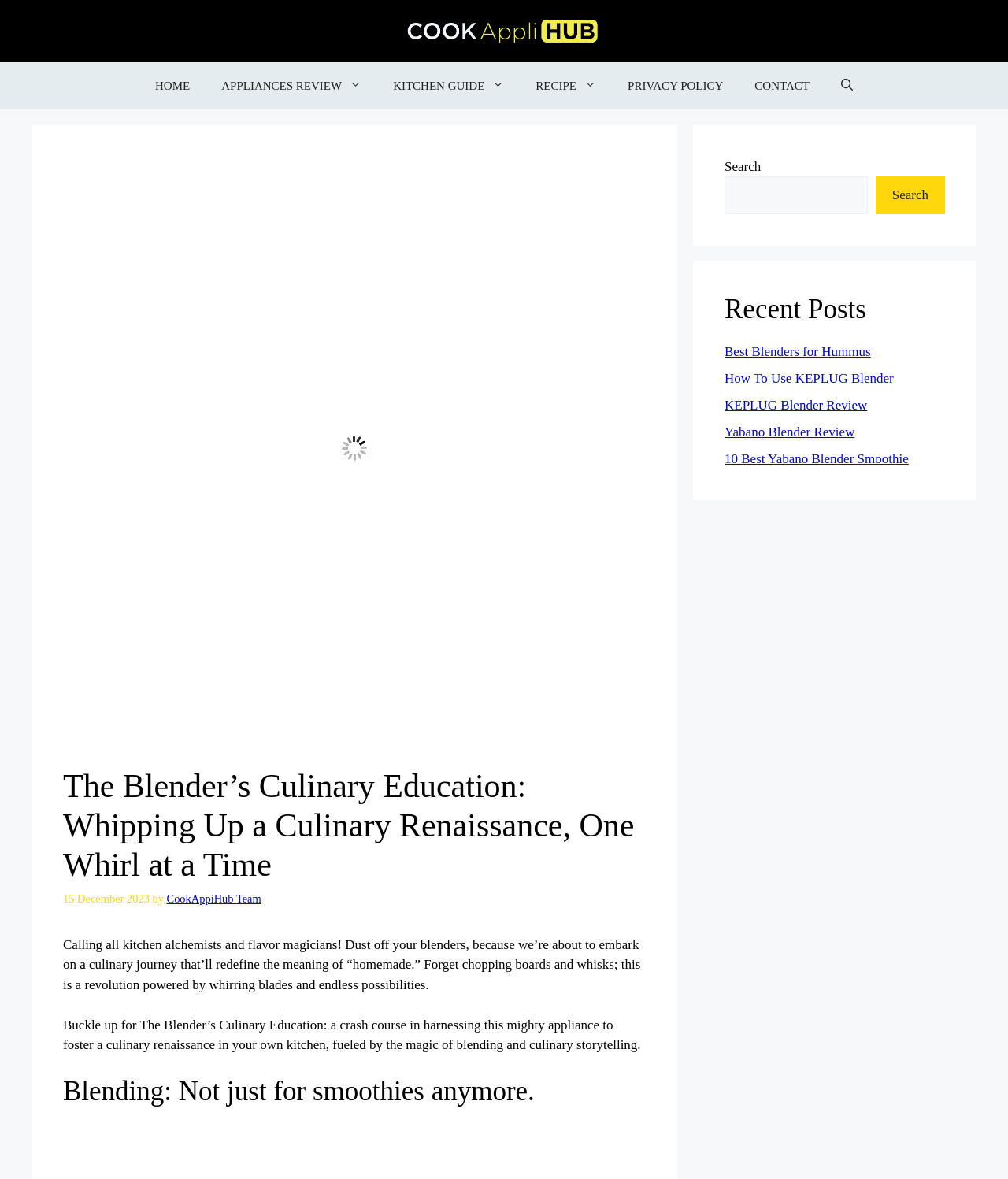Determine the bounding box coordinates of the clickable element to complete this instruction: "Click on 'Contact'". Provide the coordinates in the format of four float numbers between 0 and 1, [left, top, right, bottom].

None